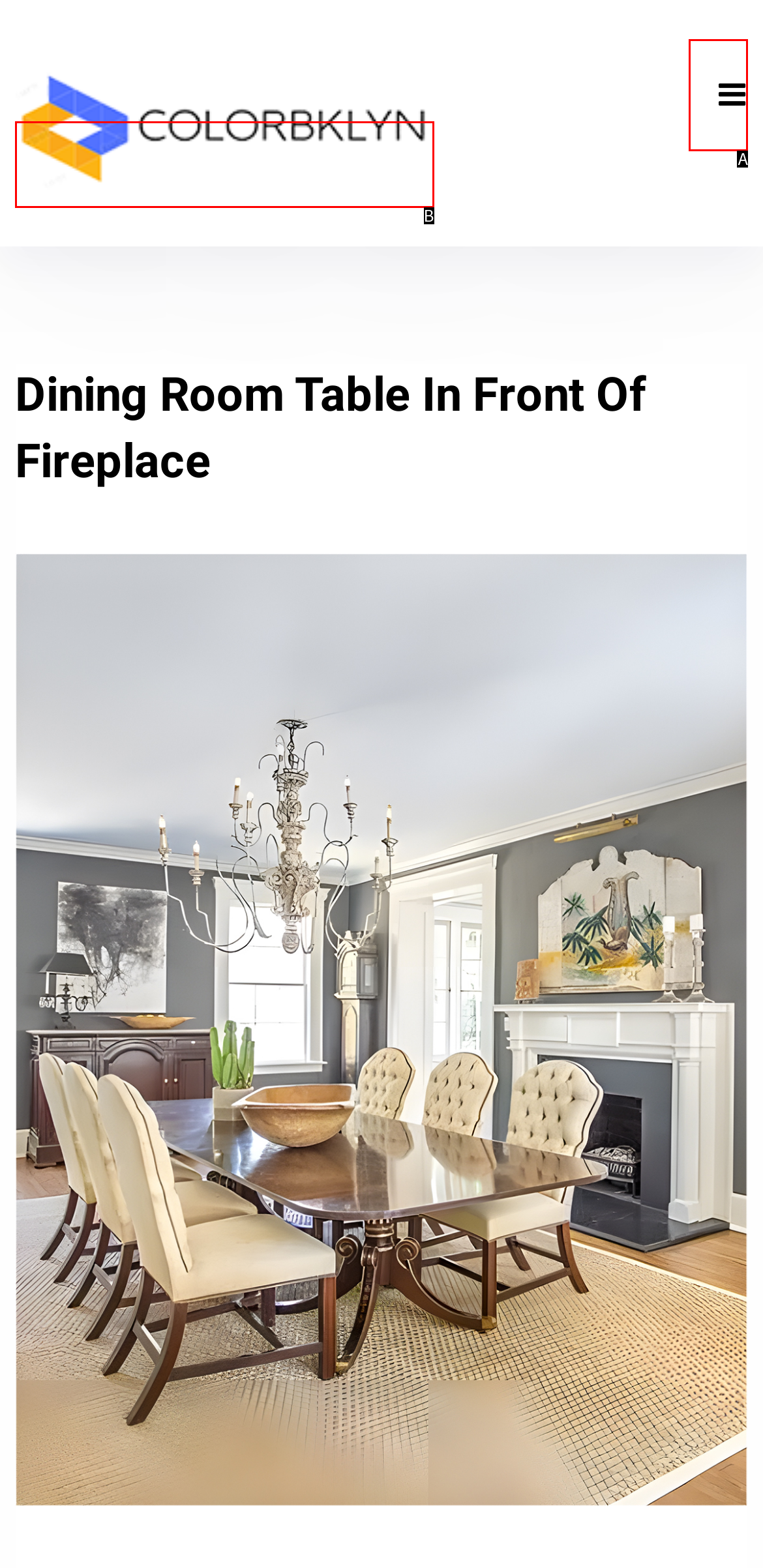Using the description: alt="Colorbklyn.com", find the corresponding HTML element. Provide the letter of the matching option directly.

B